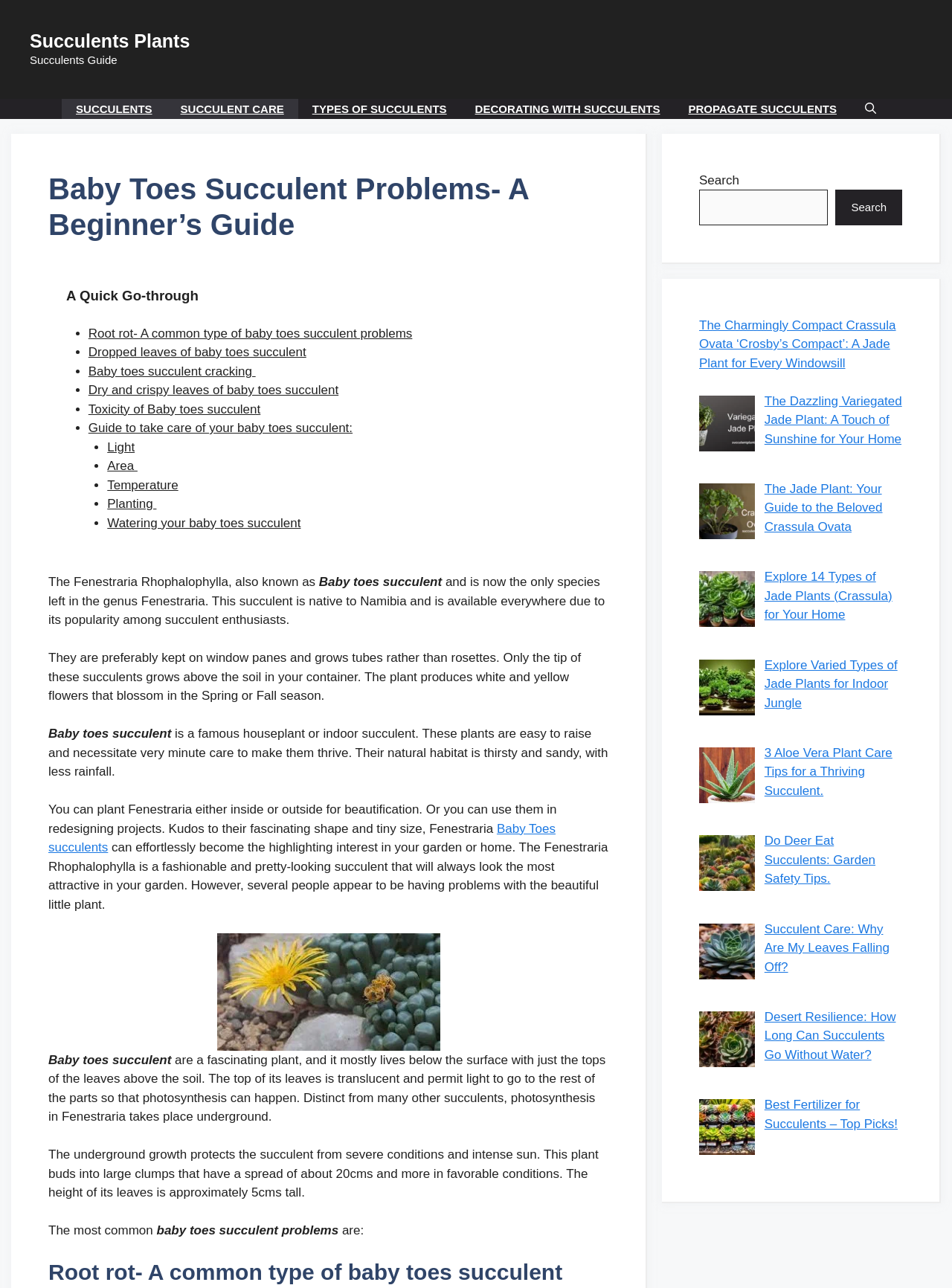Provide the bounding box coordinates of the HTML element this sentence describes: "Watering your baby toes succulent". The bounding box coordinates consist of four float numbers between 0 and 1, i.e., [left, top, right, bottom].

[0.113, 0.4, 0.316, 0.411]